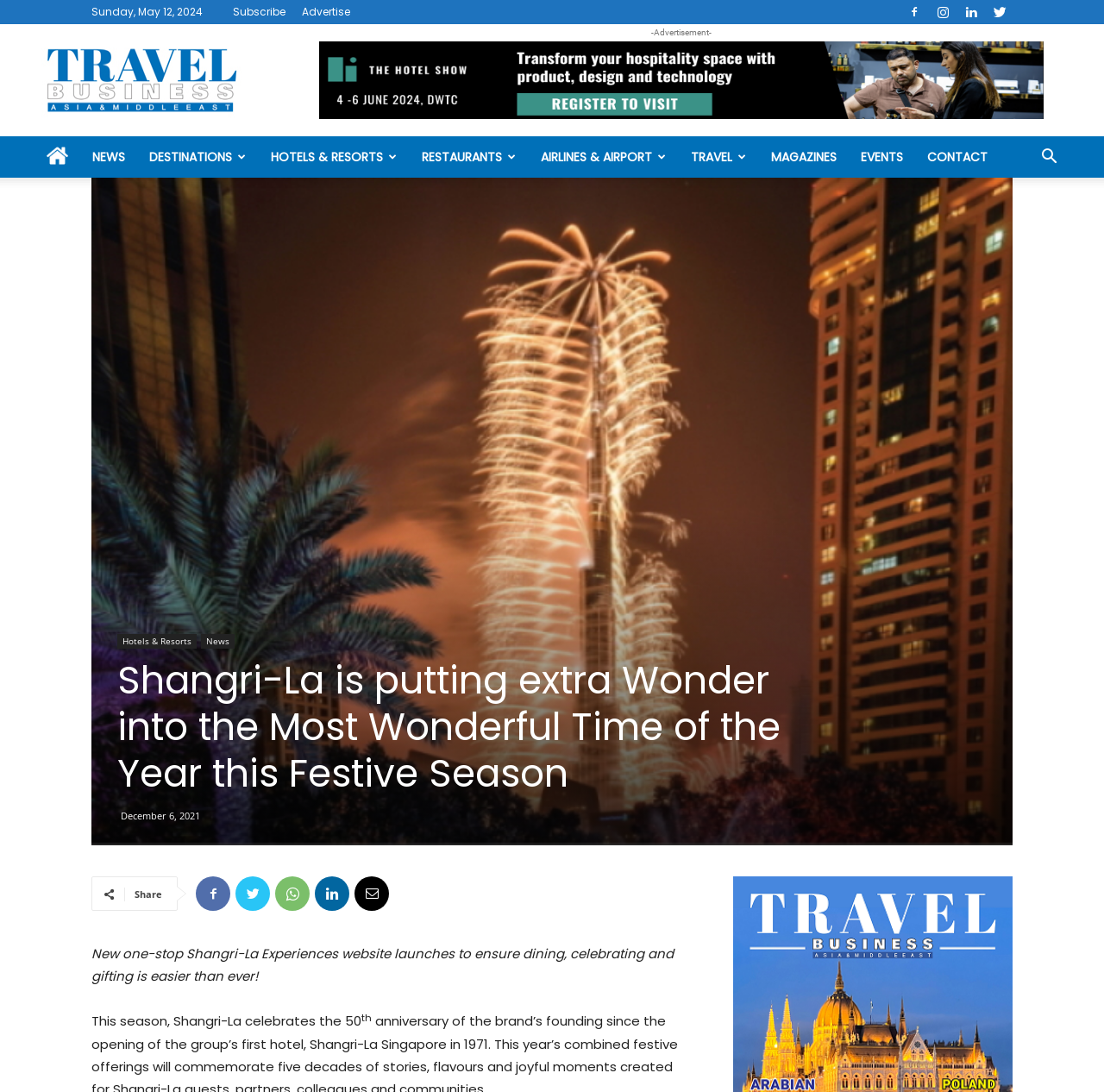Identify the title of the webpage and provide its text content.

Shangri-La is putting extra Wonder into the Most Wonderful Time of the Year this Festive Season